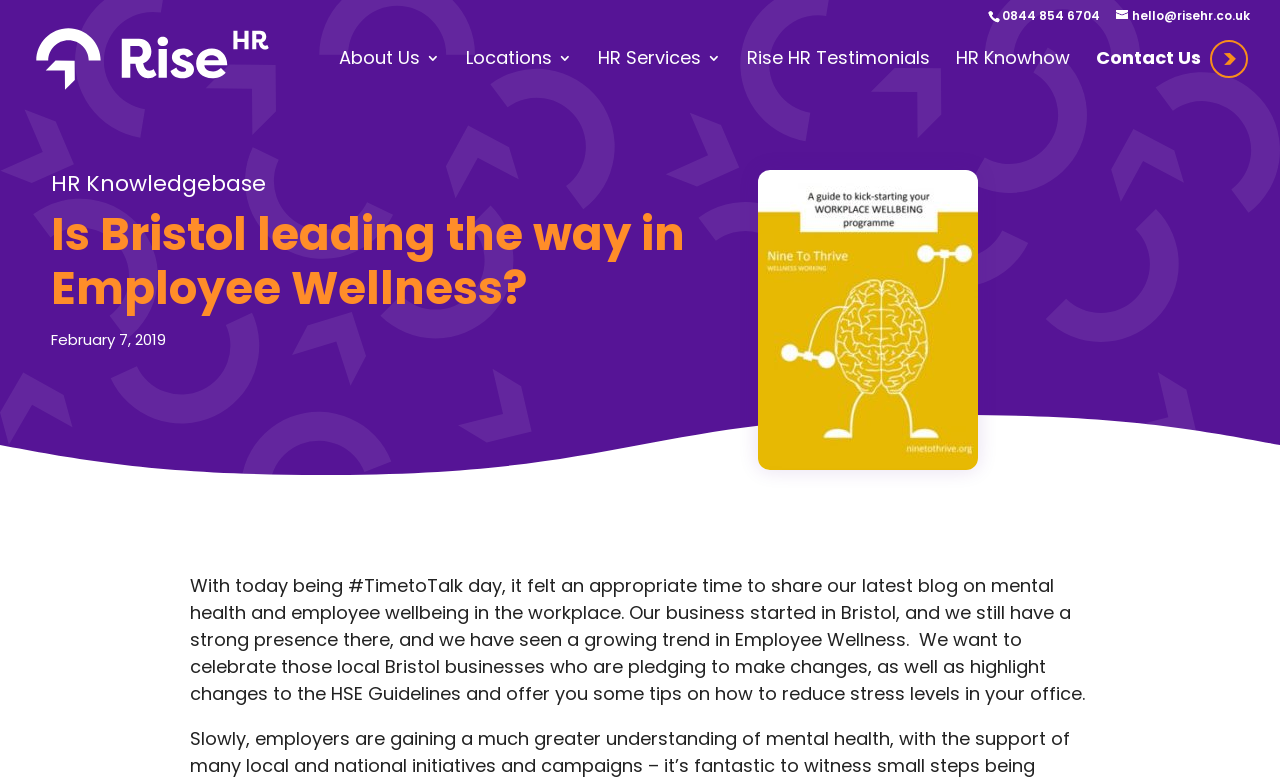Illustrate the webpage's structure and main components comprehensively.

The webpage appears to be a blog post from CitrusHR Consulting, with a focus on employee wellness in Bristol. At the top right corner, there is a phone number "0844 854 6704" and an email address "hello@risehr.co.uk" with a mail icon. Below these, there is a logo of "Rise HR" with a link to the company's website.

The main navigation menu is located at the top center, with links to "About Us", "Locations", "HR Services", "Rise HR Testimonials", "HR Knowhow", and "Contact Us". 

The main content of the blog post starts with a heading "Is Bristol leading the way in Employee Wellness?" followed by the date "February 7, 2019". The article discusses the importance of mental health and employee wellbeing in the workplace, highlighting local Bristol businesses that are making changes and providing tips on reducing stress levels in the office.

To the right of the article, there is a large image that takes up about half of the page's width. The image is not described, but it may be related to the topic of employee wellness.

At the bottom left, there is a link to "HR Knowledgebase", which may provide additional resources on human resources and employee wellness.